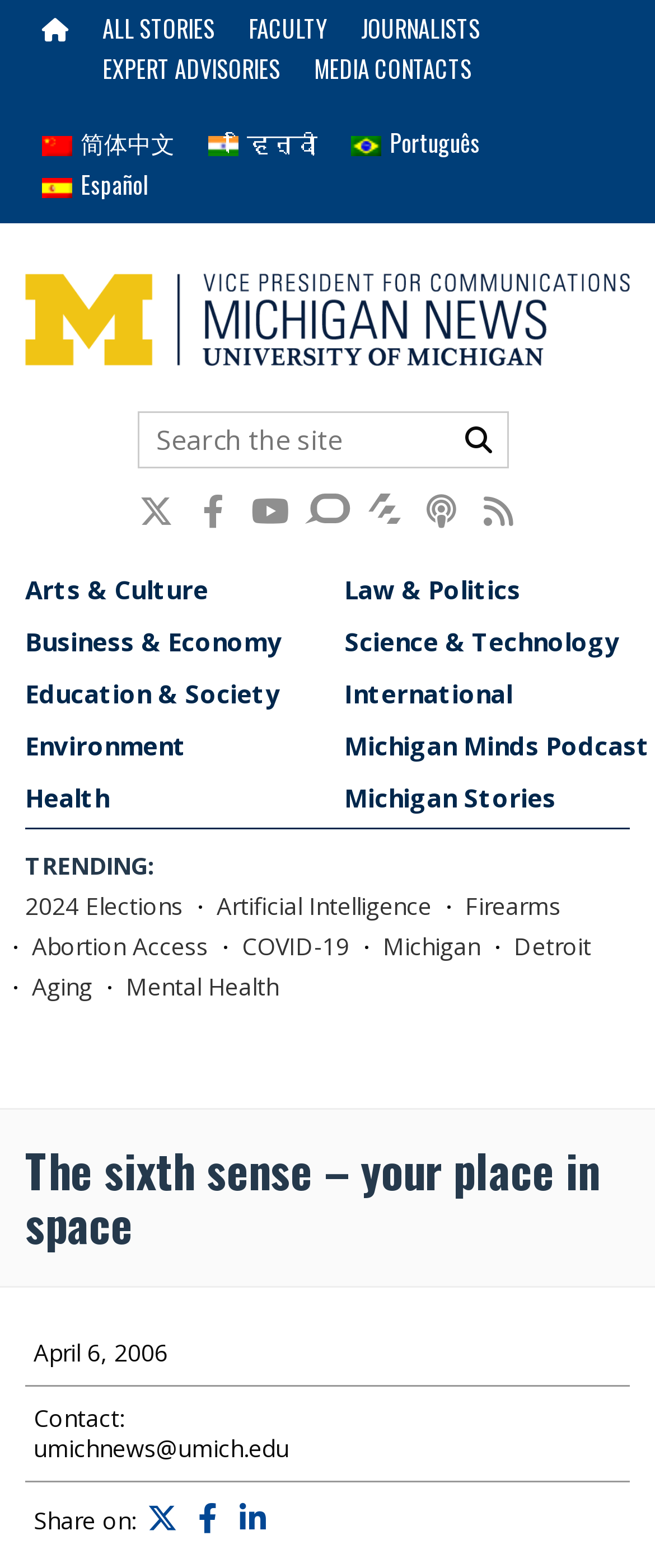Identify the bounding box for the UI element specified in this description: "Expert Advisories". The coordinates must be four float numbers between 0 and 1, formatted as [left, top, right, bottom].

[0.156, 0.032, 0.428, 0.055]